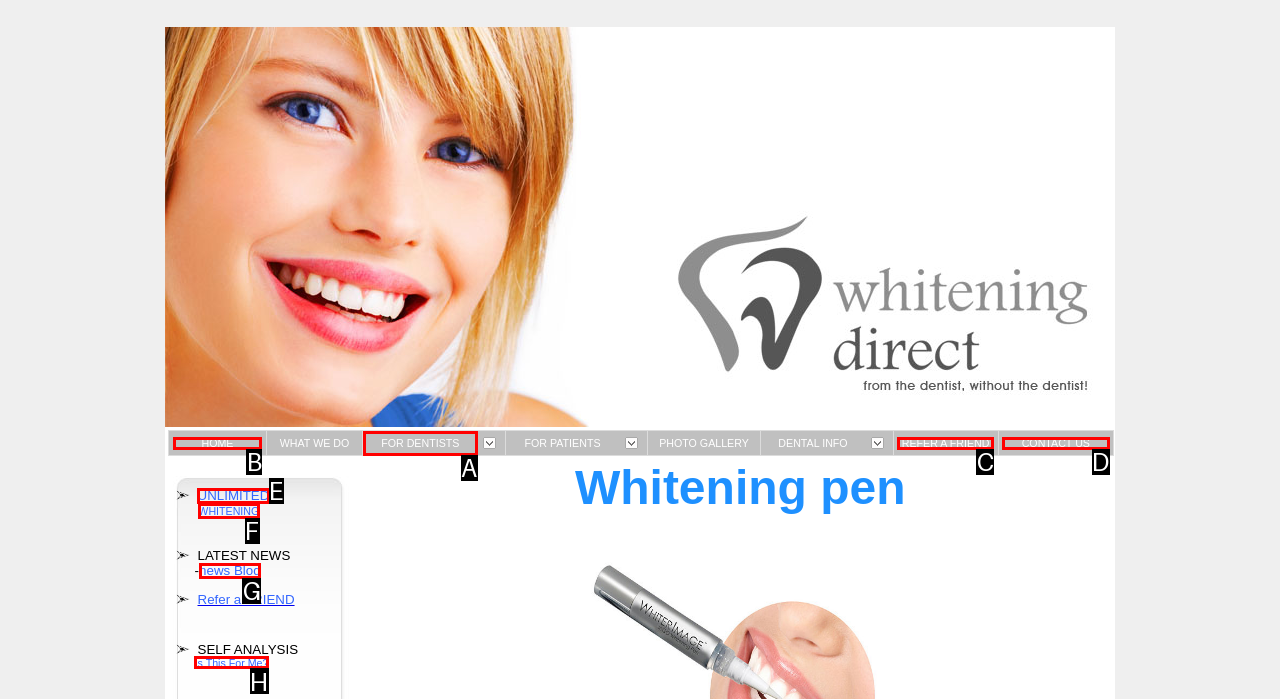Specify which UI element should be clicked to accomplish the task: Click FOR DENTISTS. Answer with the letter of the correct choice.

A